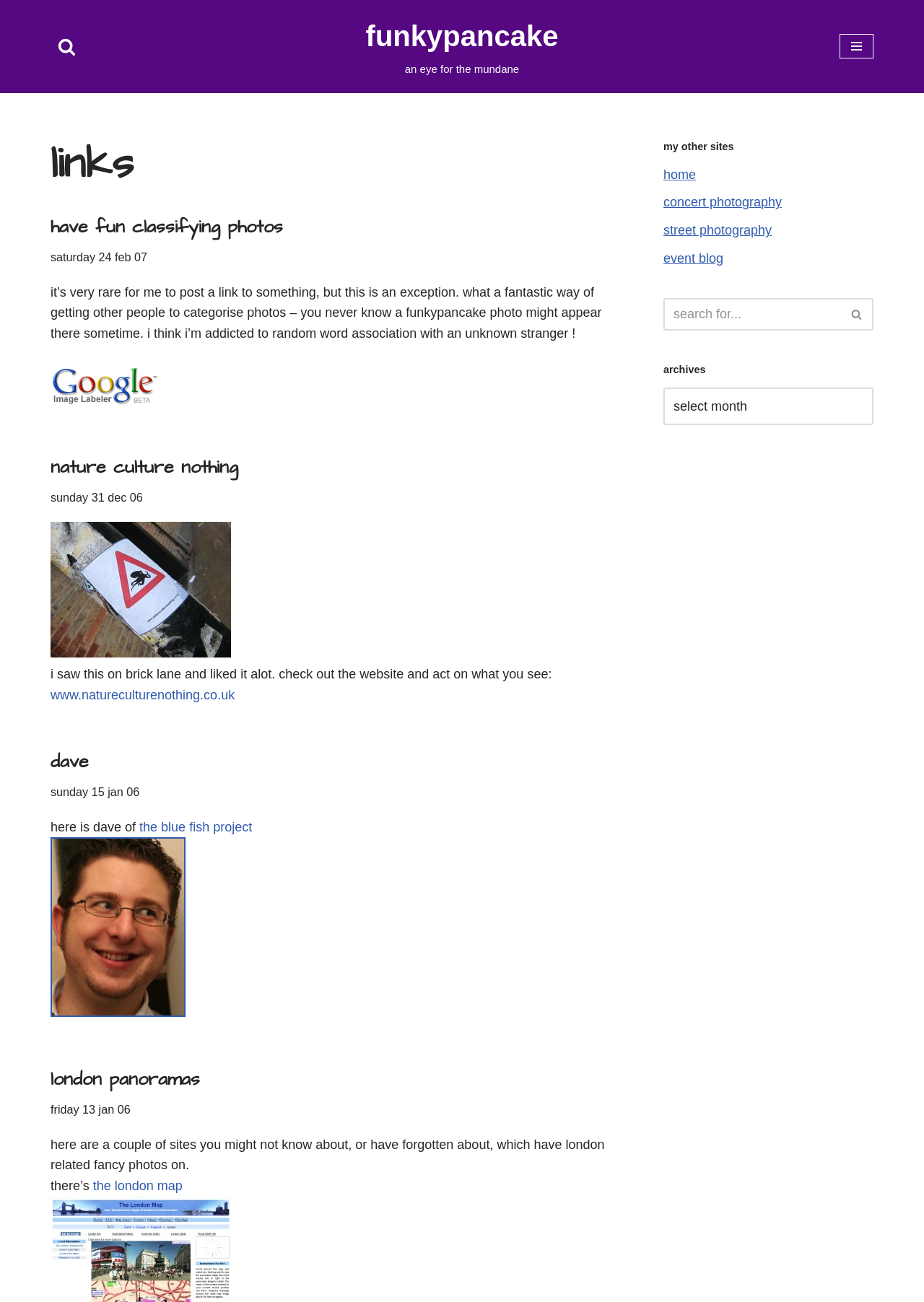Answer the following query concisely with a single word or phrase:
What is the name of the website?

FUNKYPANCAKE